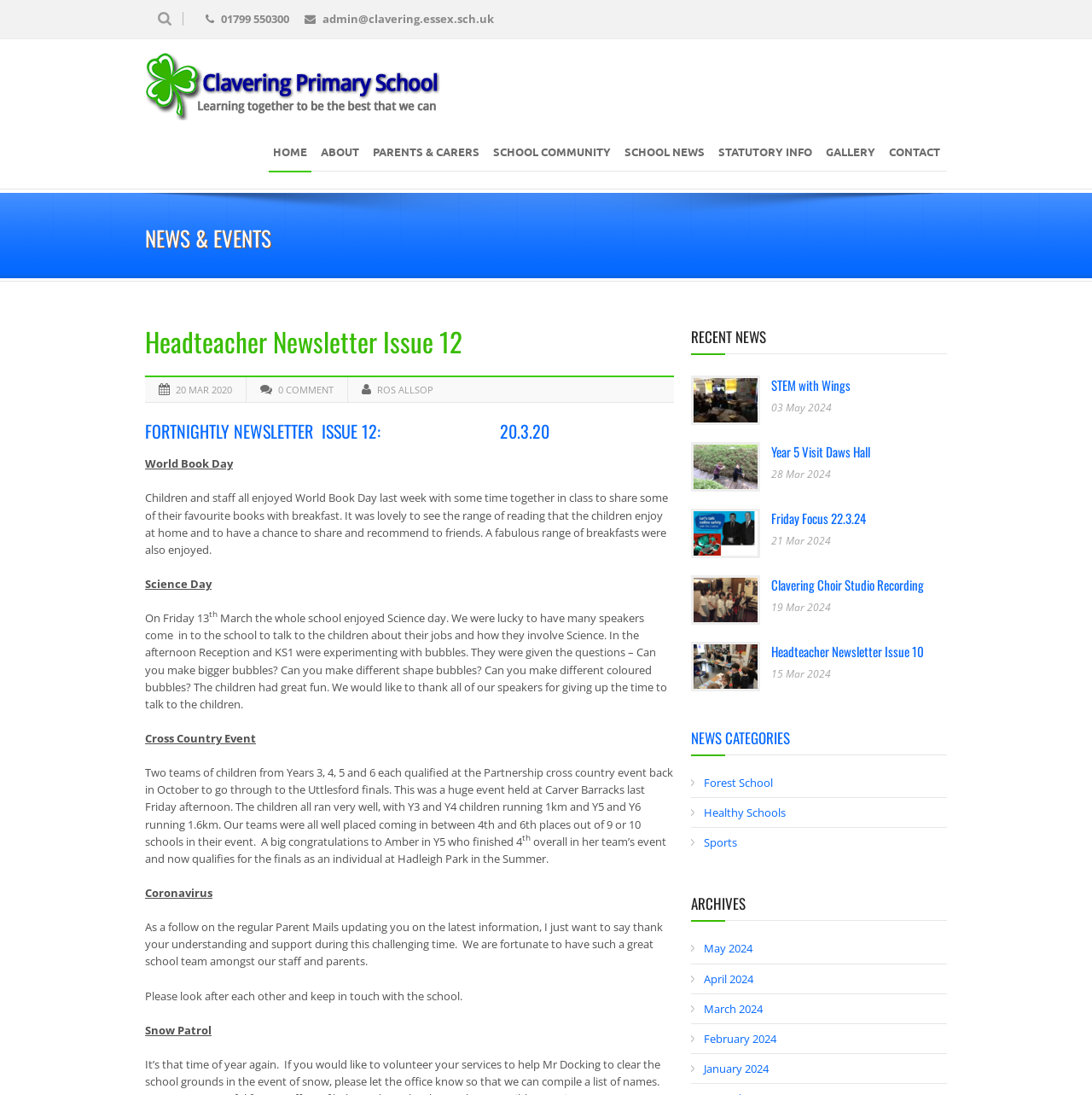Determine the bounding box coordinates of the clickable area required to perform the following instruction: "Read Headteacher Newsletter Issue 12". The coordinates should be represented as four float numbers between 0 and 1: [left, top, right, bottom].

[0.133, 0.296, 0.617, 0.328]